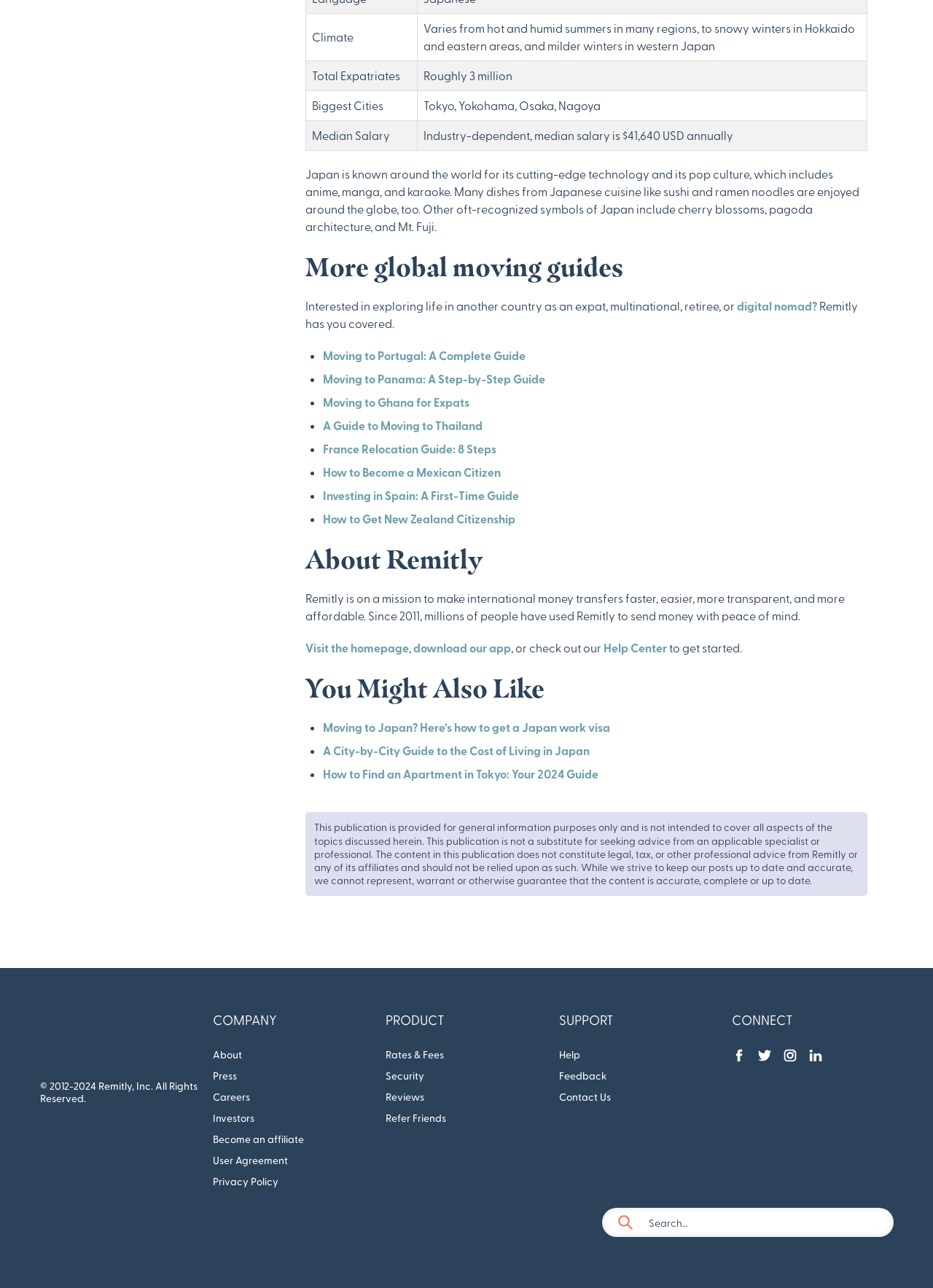Provide a single word or phrase to answer the given question: 
How many expatriates are there in Japan?

Roughly 3 million